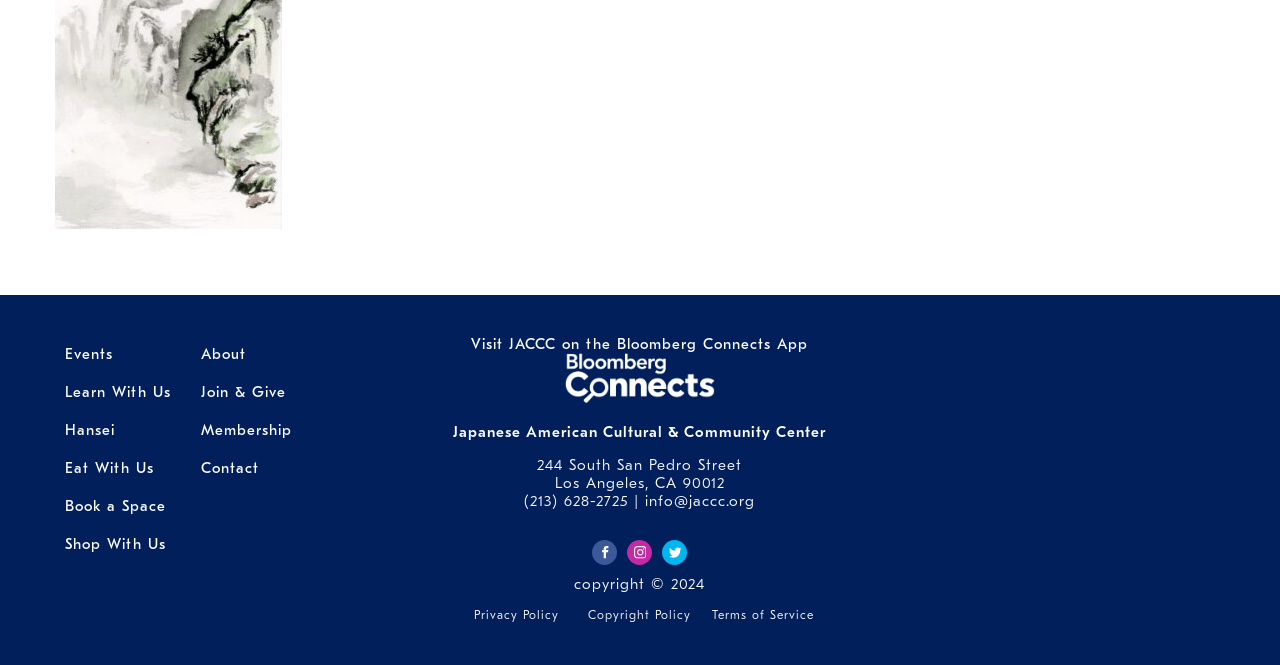Identify the bounding box coordinates of the element to click to follow this instruction: 'Click on Events'. Ensure the coordinates are four float values between 0 and 1, provided as [left, top, right, bottom].

[0.043, 0.503, 0.149, 0.561]